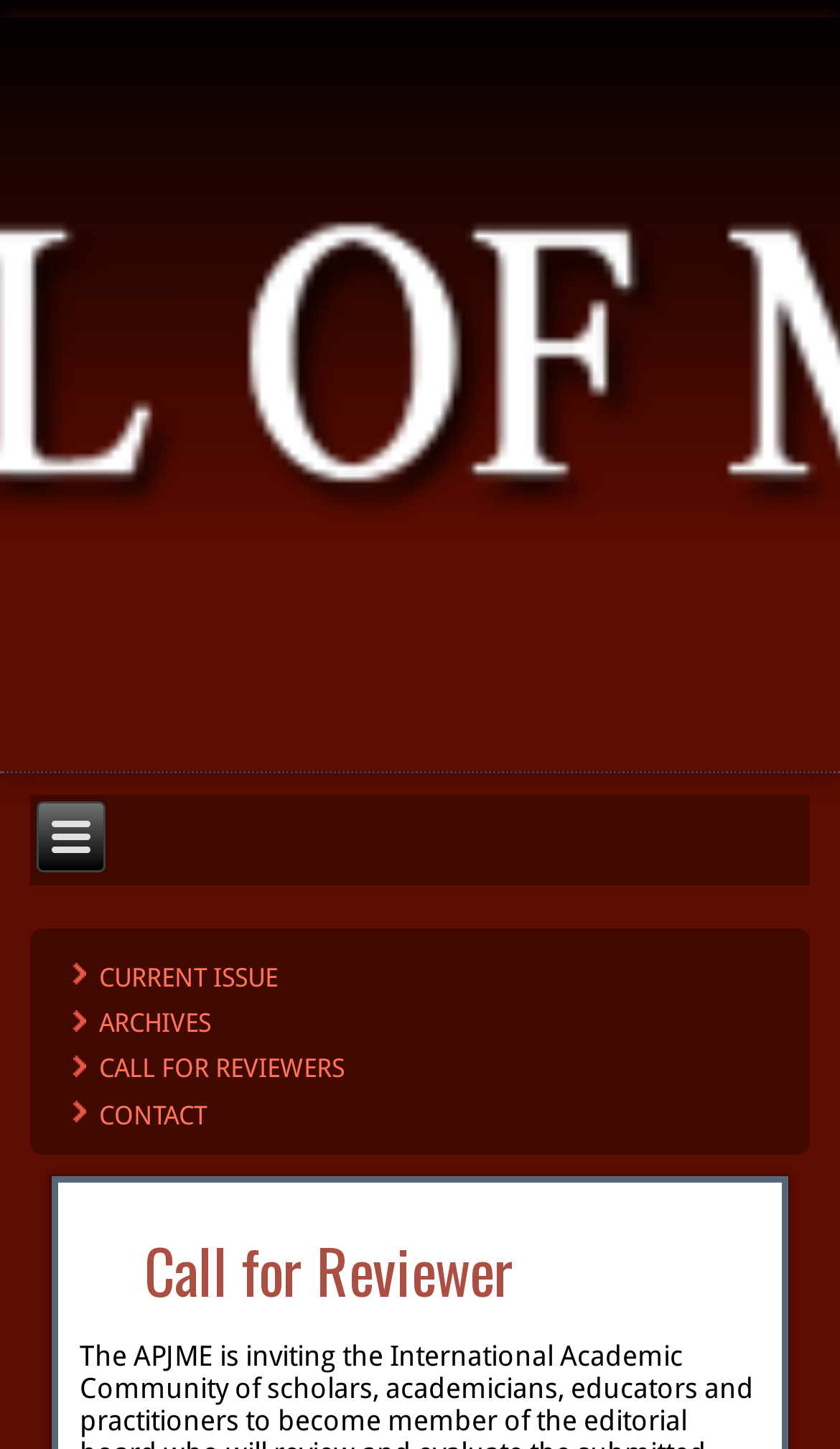Extract the heading text from the webpage.

Call for Reviewer